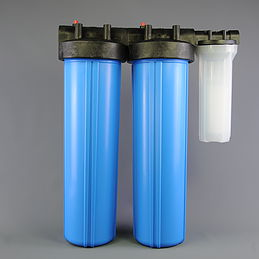What is the function of the smaller transparent container?
Using the image as a reference, give a one-word or short phrase answer.

Pre-filter or collection chamber